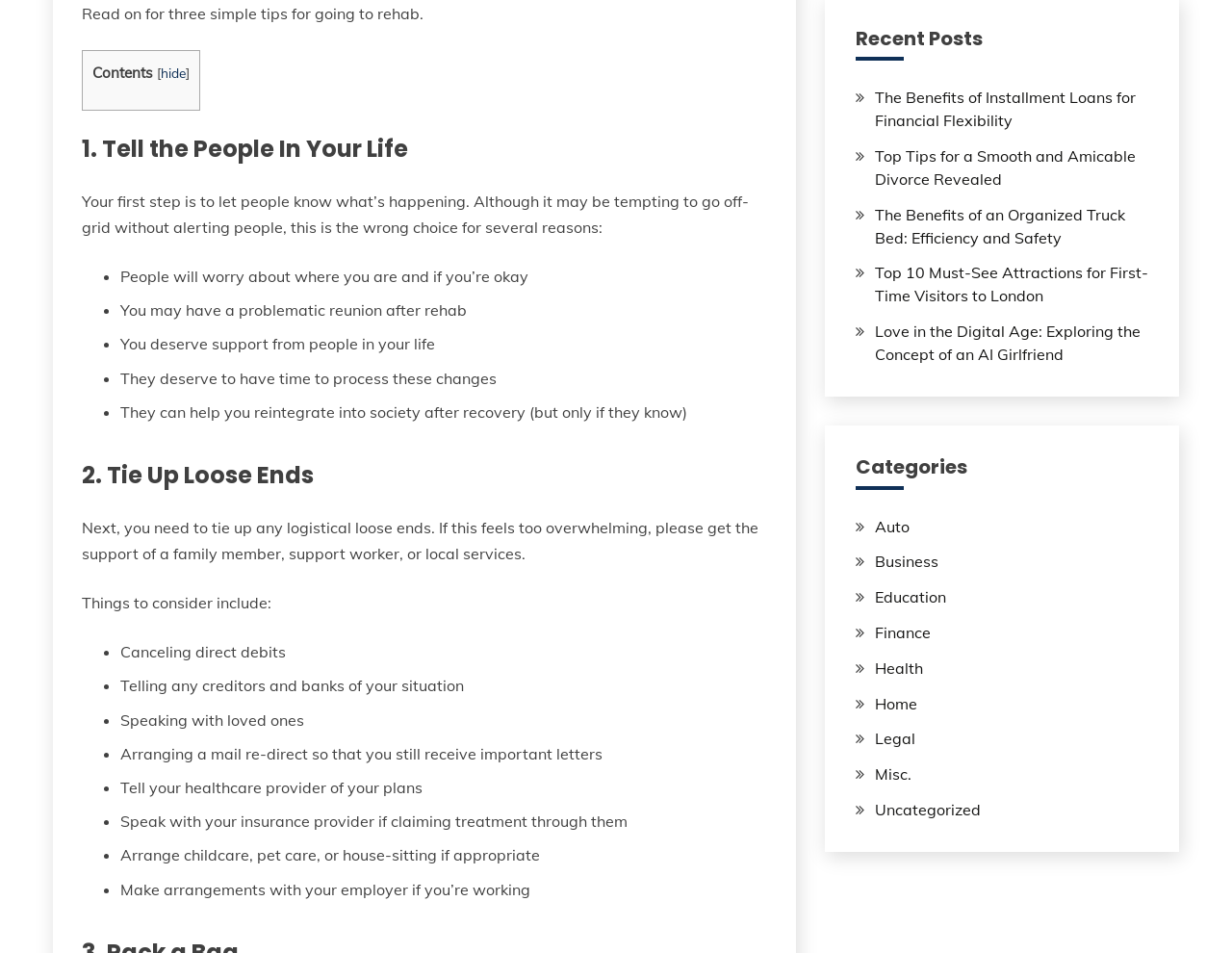Locate the bounding box coordinates of the clickable area to execute the instruction: "Read '1. Tell the People In Your Life'". Provide the coordinates as four float numbers between 0 and 1, represented as [left, top, right, bottom].

[0.066, 0.136, 0.622, 0.177]